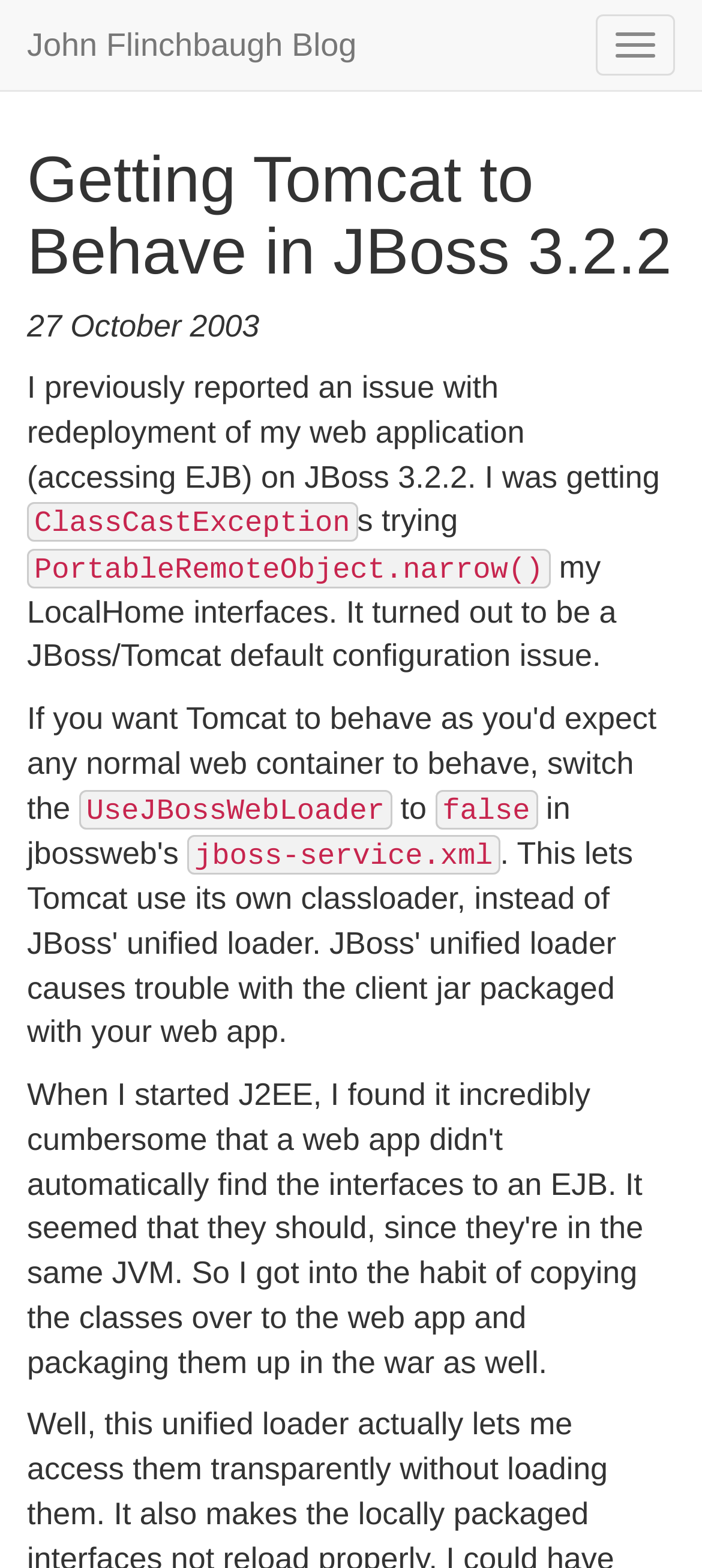Identify the bounding box of the HTML element described as: "Toggle navigation".

[0.849, 0.009, 0.962, 0.048]